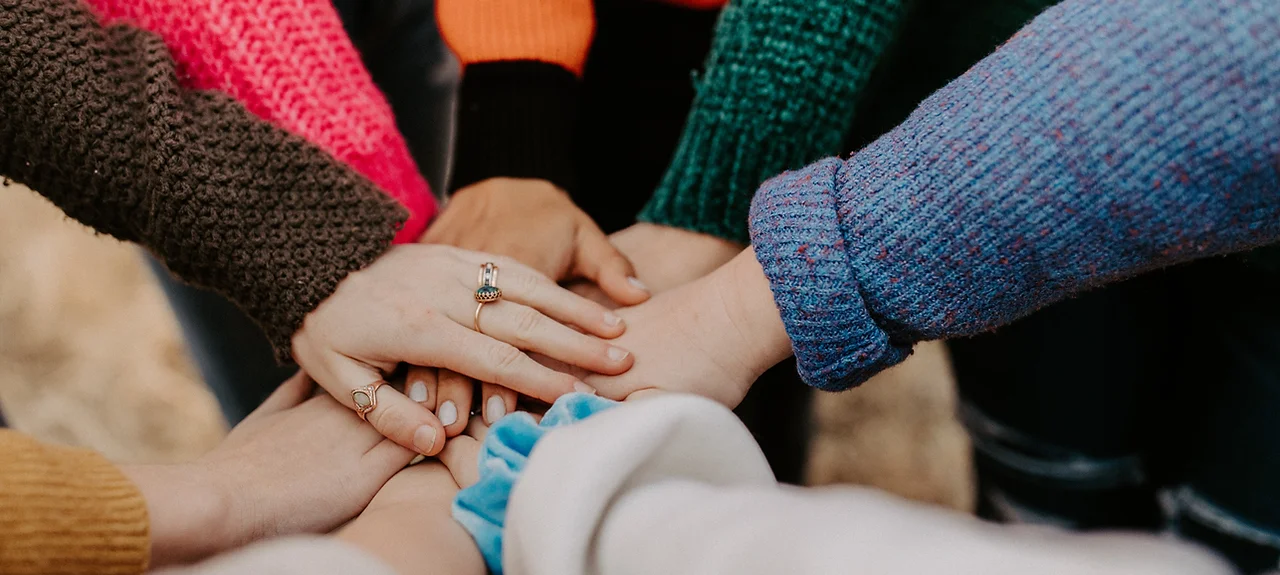What do the colors of the sweaters symbolize?
Refer to the screenshot and deliver a thorough answer to the question presented.

The caption states that the vibrant colors of the sweaters, ranging from earthy tones to bold hues, symbolize warmth and camaraderie, indicating a sense of togetherness and friendship among the women in the image.